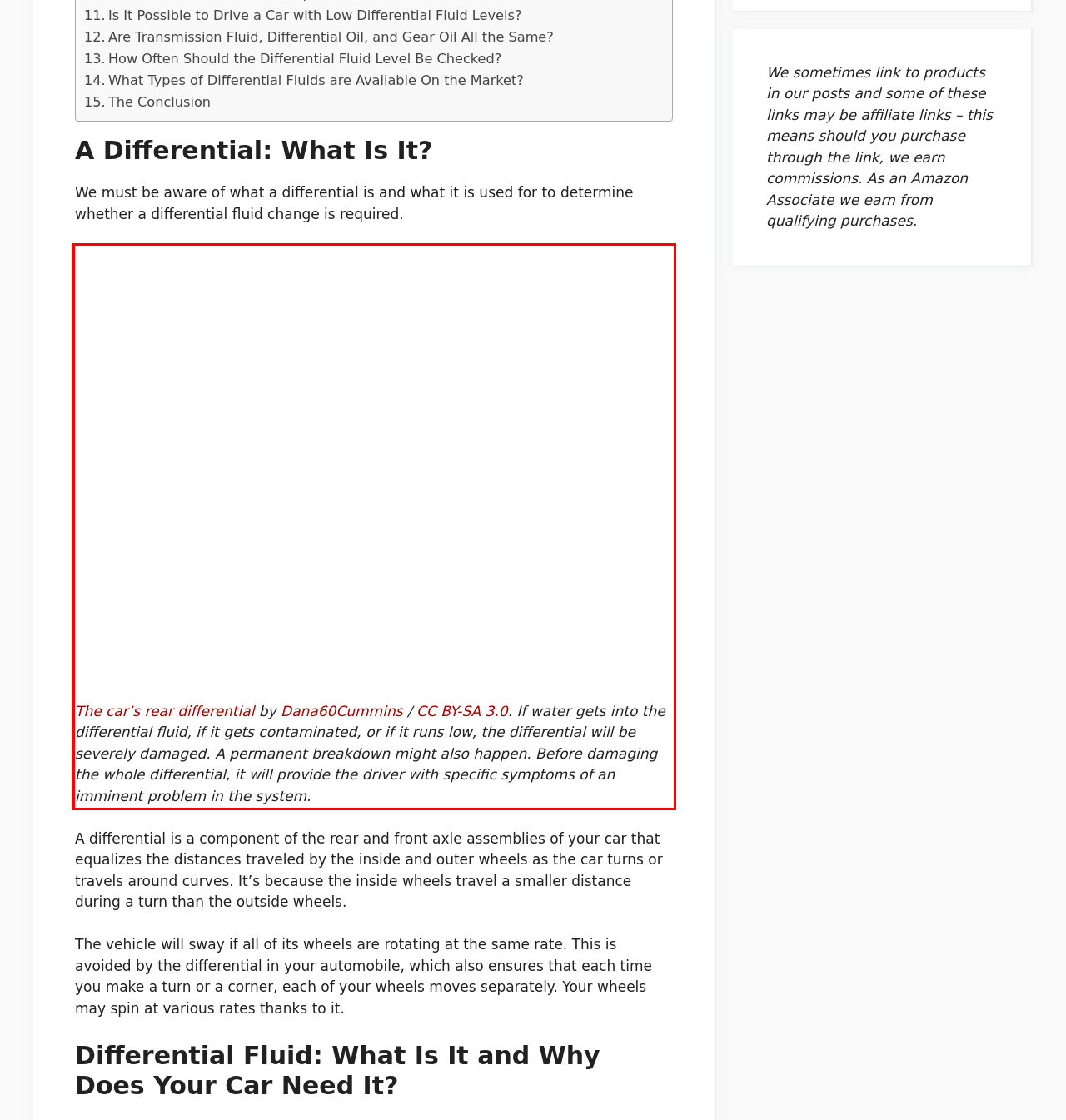Perform OCR on the text inside the red-bordered box in the provided screenshot and output the content.

The car’s rear differential by Dana60Cummins / CC BY-SA 3.0. If water gets into the differential fluid, if it gets contaminated, or if it runs low, the differential will be severely damaged. A permanent breakdown might also happen. Before damaging the whole differential, it will provide the driver with specific symptoms of an imminent problem in the system.